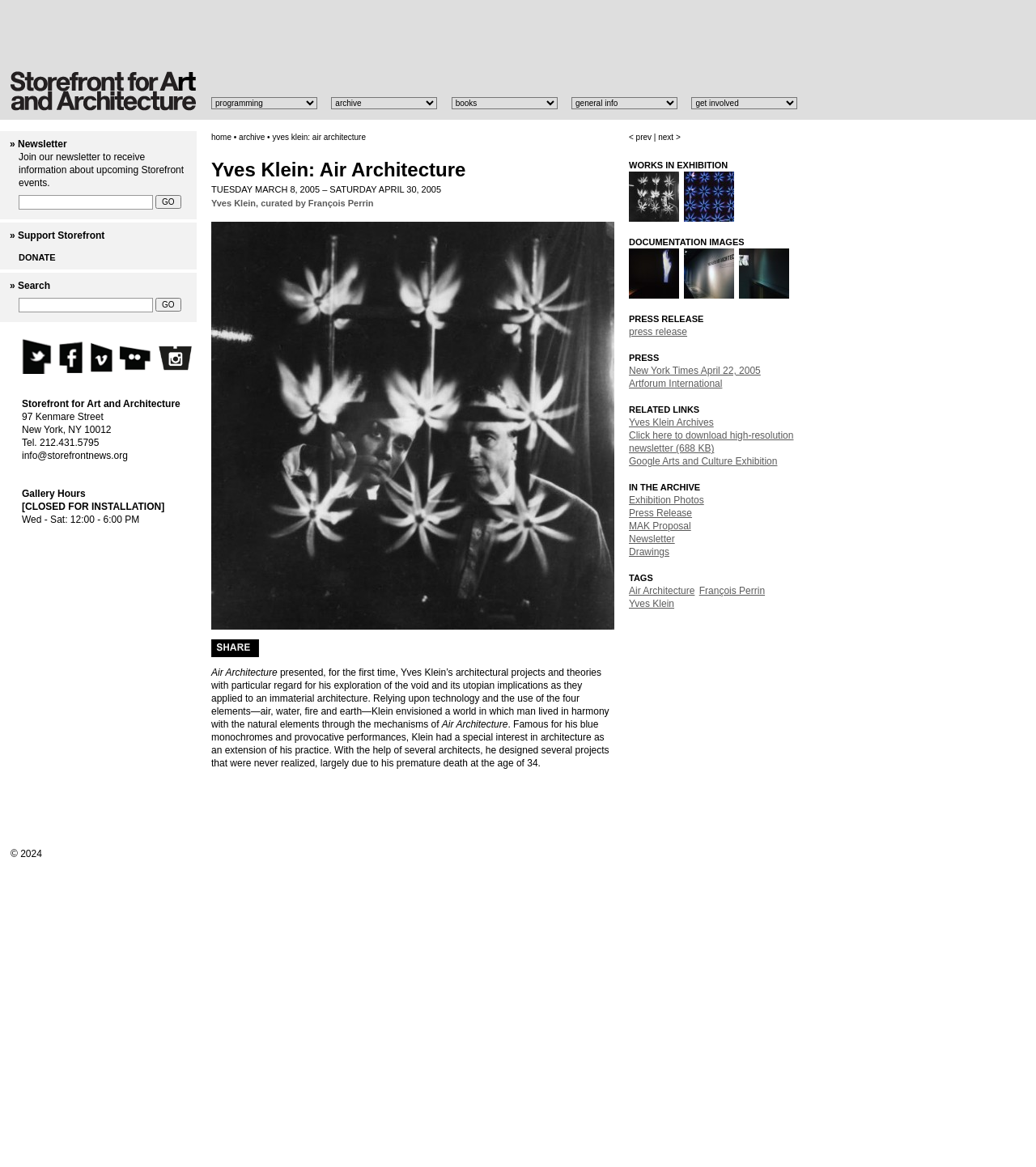What is the purpose of the 'GO' button?
Answer the question using a single word or phrase, according to the image.

To submit a search query or newsletter subscription